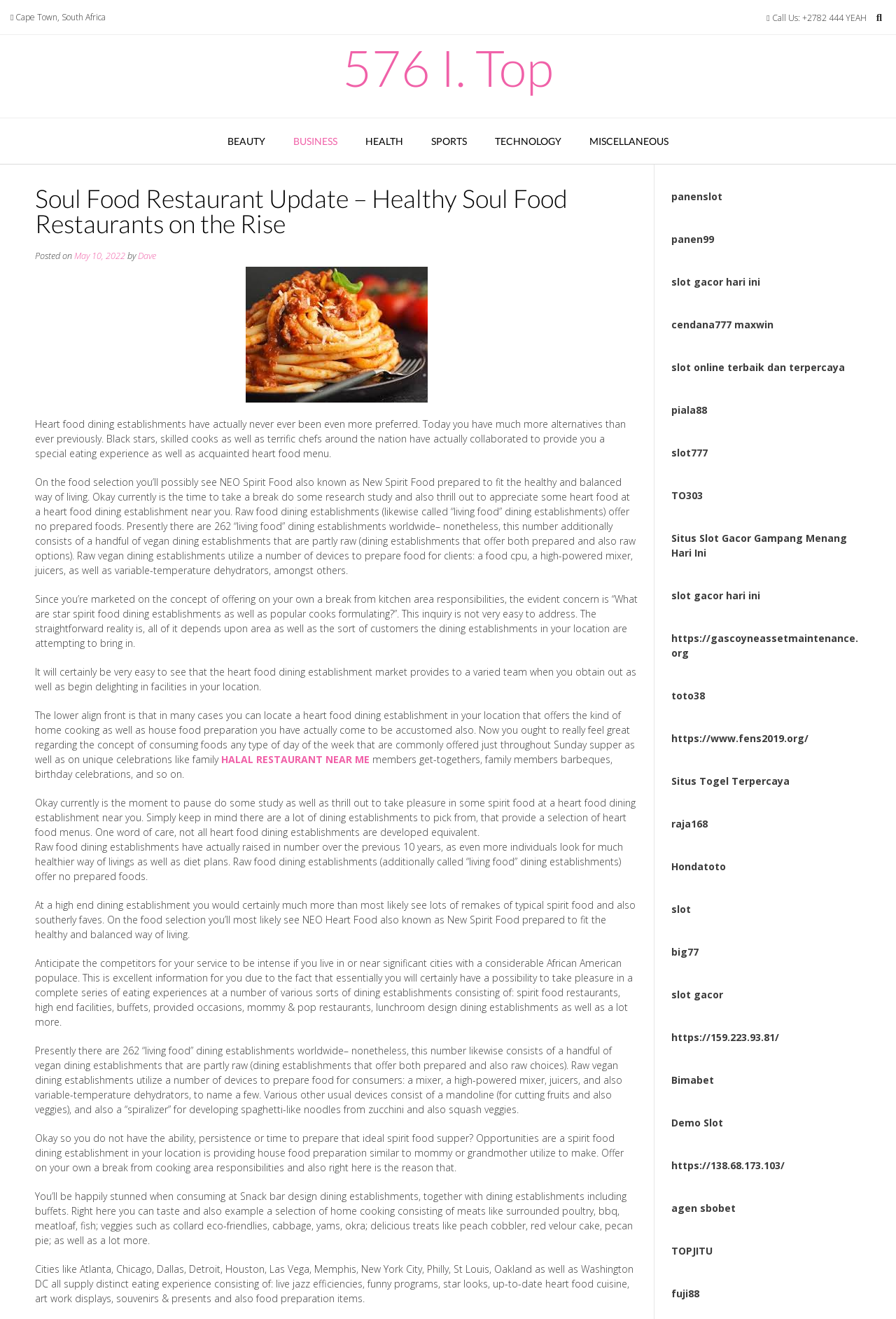Please locate the bounding box coordinates of the region I need to click to follow this instruction: "Visit 576 I. Top".

[0.382, 0.032, 0.618, 0.07]